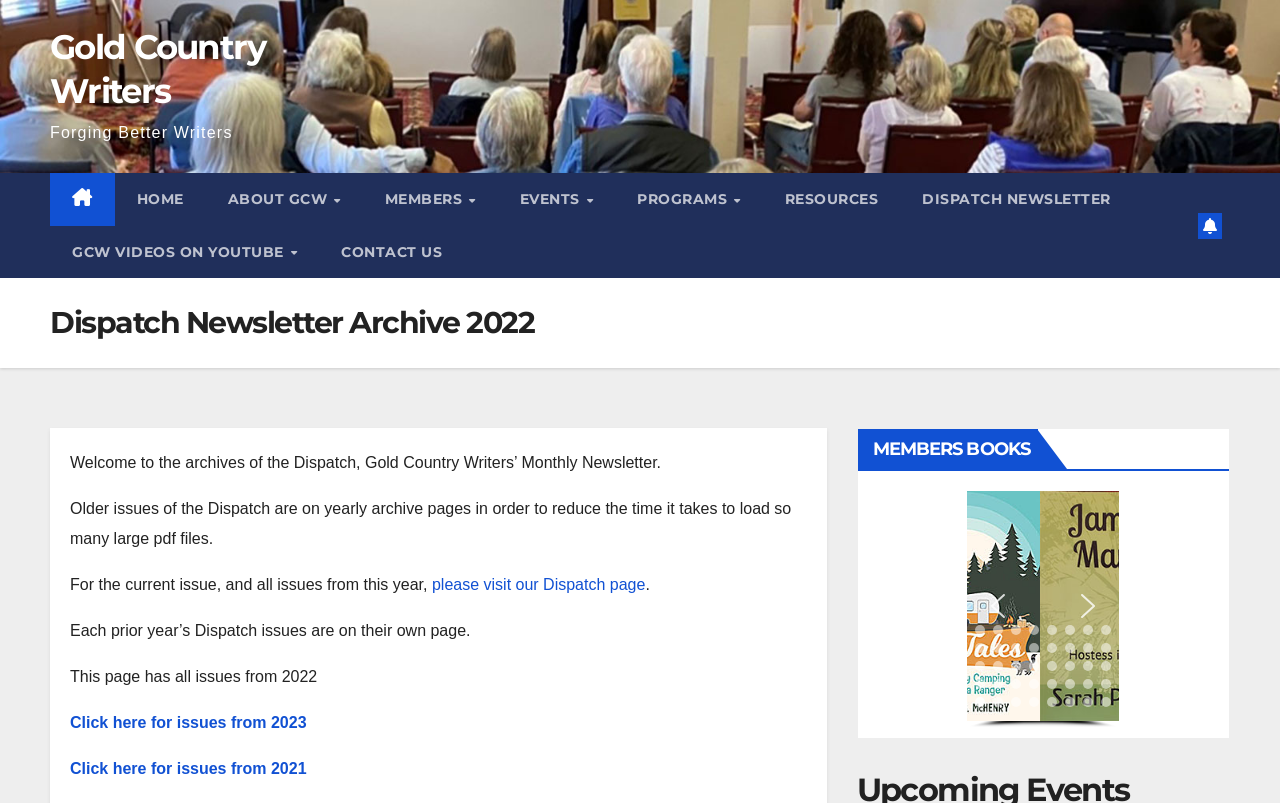Provide a comprehensive caption for the webpage.

The webpage is dedicated to the Dispatch Newsletter Archive of 2022 for Gold Country Writers. At the top, there is a navigation menu with links to HOME, ABOUT GCW, MEMBERS, EVENTS, PROGRAMS, RESOURCES, DISPATCH NEWSLETTER, GCW Videos on YouTube, and CONTACT US. Below the navigation menu, there is a heading that reads "Dispatch Newsletter Archive 2022" followed by a brief introduction to the archive.

The introduction explains that older issues of the Dispatch are archived by year to reduce loading time and provides links to the current issue and previous years' archives. Below the introduction, there is a section titled "MEMBERS BOOKS" with a slider featuring buttons for various authors, including Catharine Bramkamp, Michael OHaver, Barbara Young, and many others. Each button has a name and possibly an image or icon. The slider has previous and next arrow buttons to navigate through the list of authors.

At the bottom of the page, there is a section with links to issues from 2023 and 2021. The overall layout is organized, with clear headings and concise text, making it easy to navigate and find the desired information.